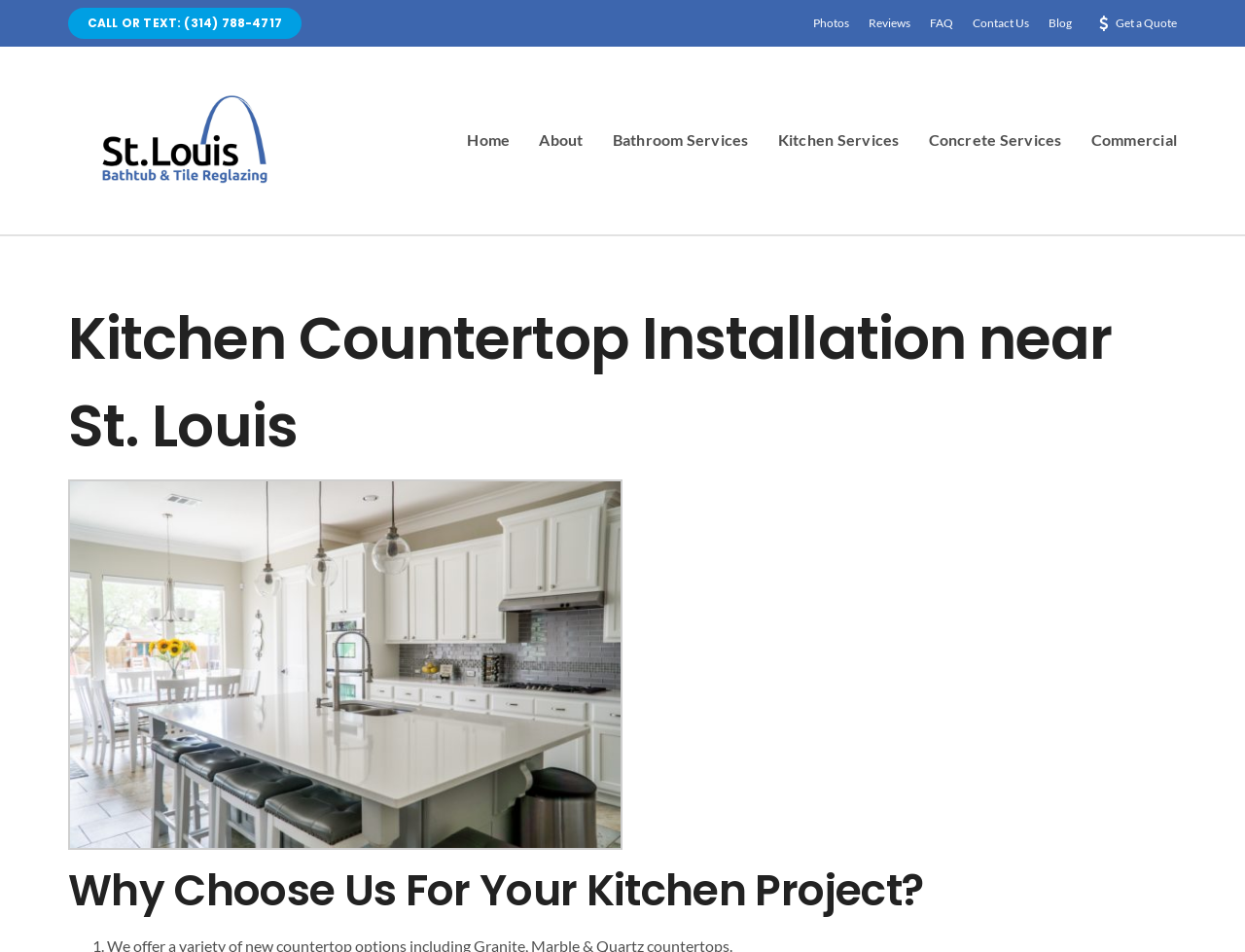What can I do on the 'Get a Quote' page?
Please craft a detailed and exhaustive response to the question.

I inferred this answer by understanding the common functionality of a 'Get a Quote' page, which is typically used to request a quote for a service or product.